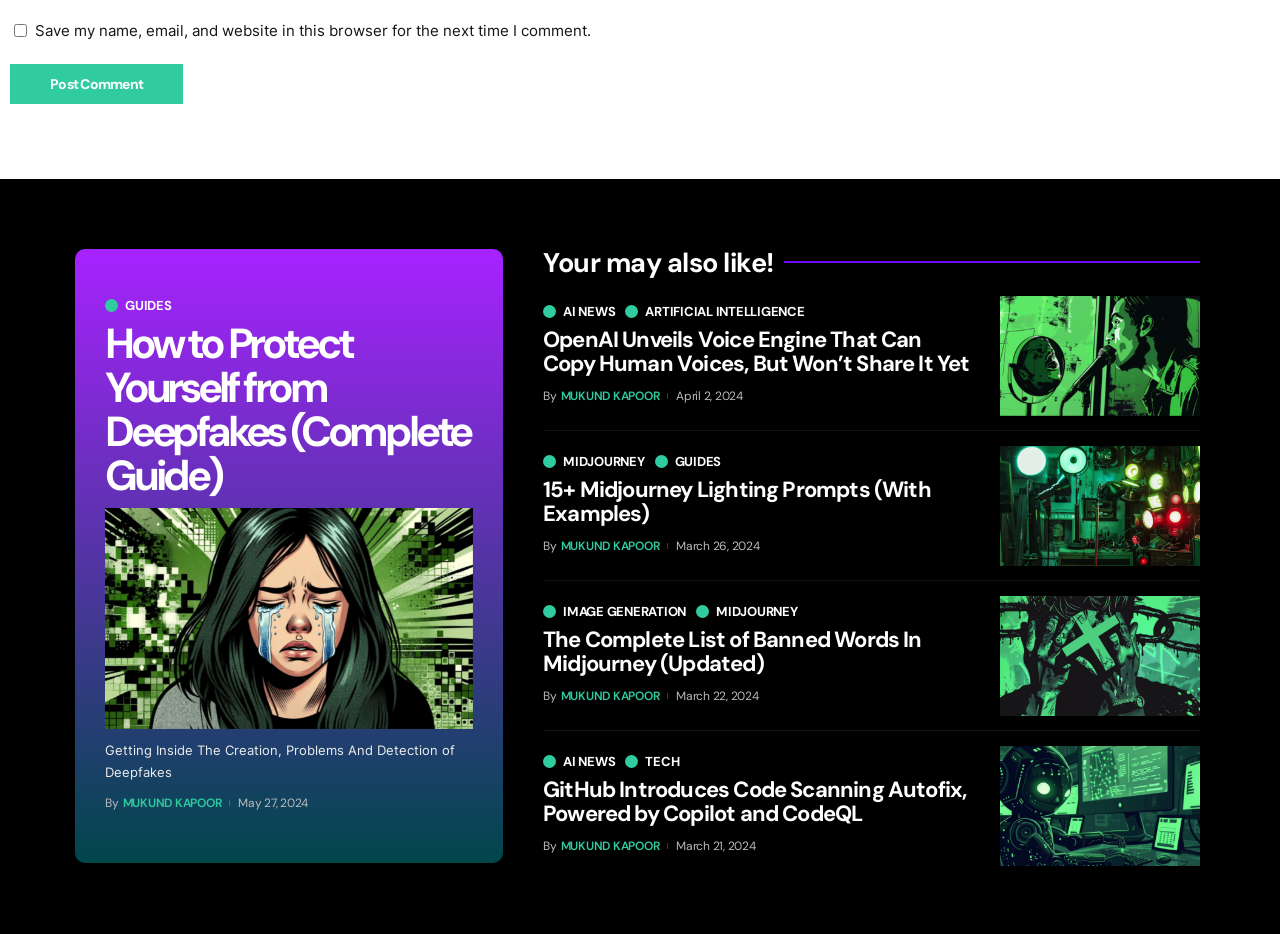Determine the bounding box coordinates of the clickable element to achieve the following action: 'Click the 'Post Comment' button'. Provide the coordinates as four float values between 0 and 1, formatted as [left, top, right, bottom].

[0.008, 0.068, 0.143, 0.111]